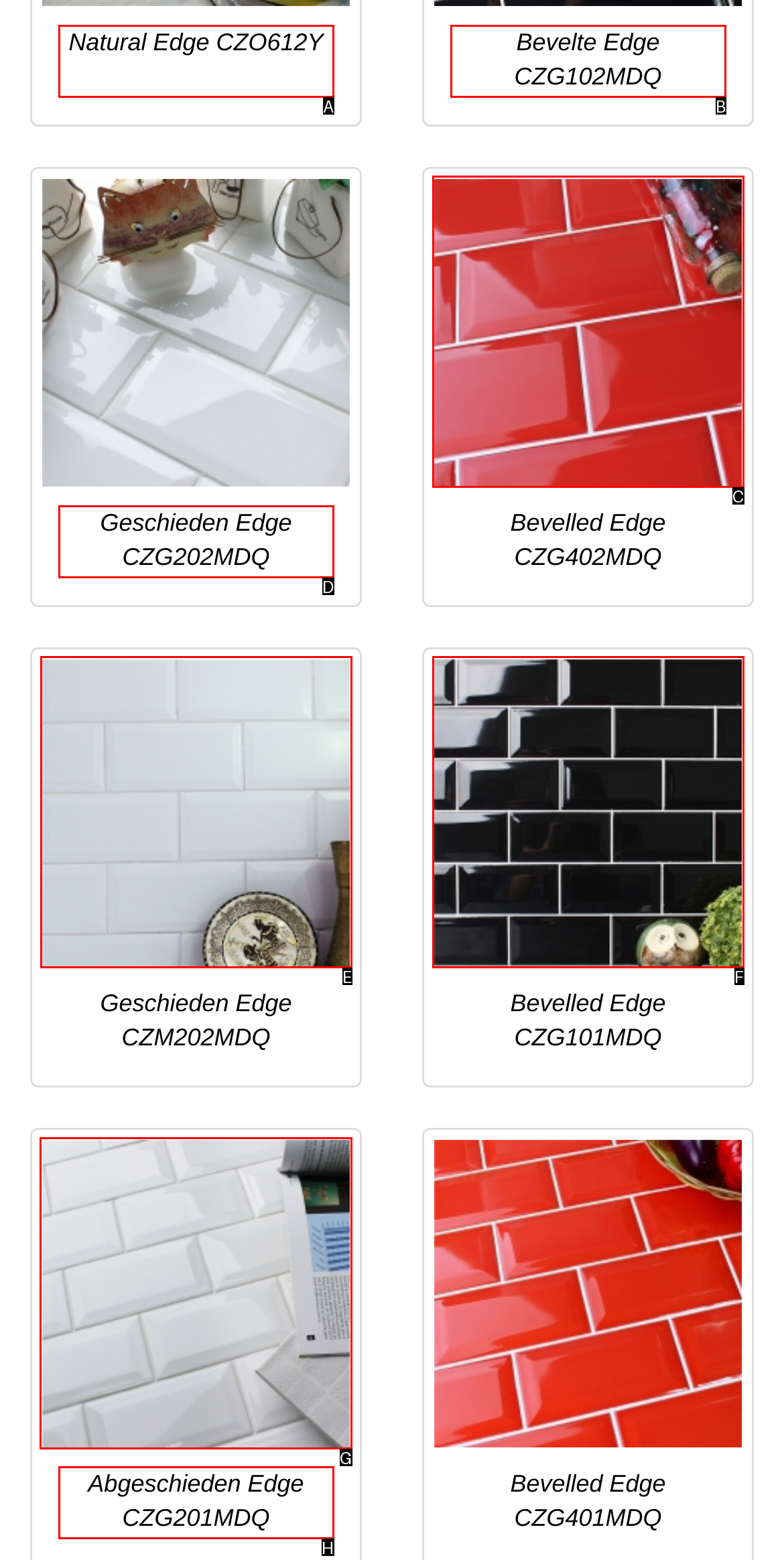Choose the HTML element that should be clicked to accomplish the task: view Abgeschieden Edge CZG201MDQ. Answer with the letter of the chosen option.

G